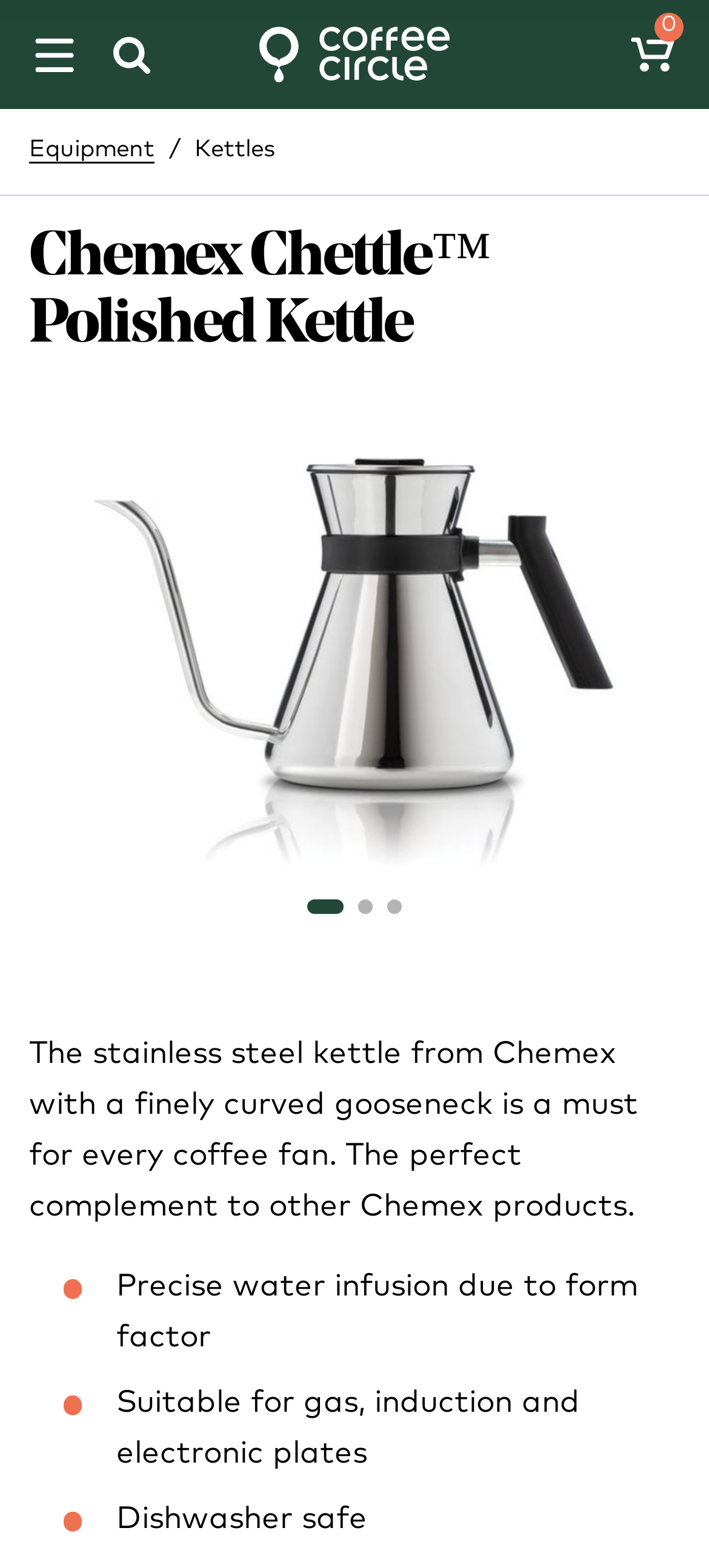Please reply to the following question with a single word or a short phrase:
What is the material of the kettle?

Stainless steel